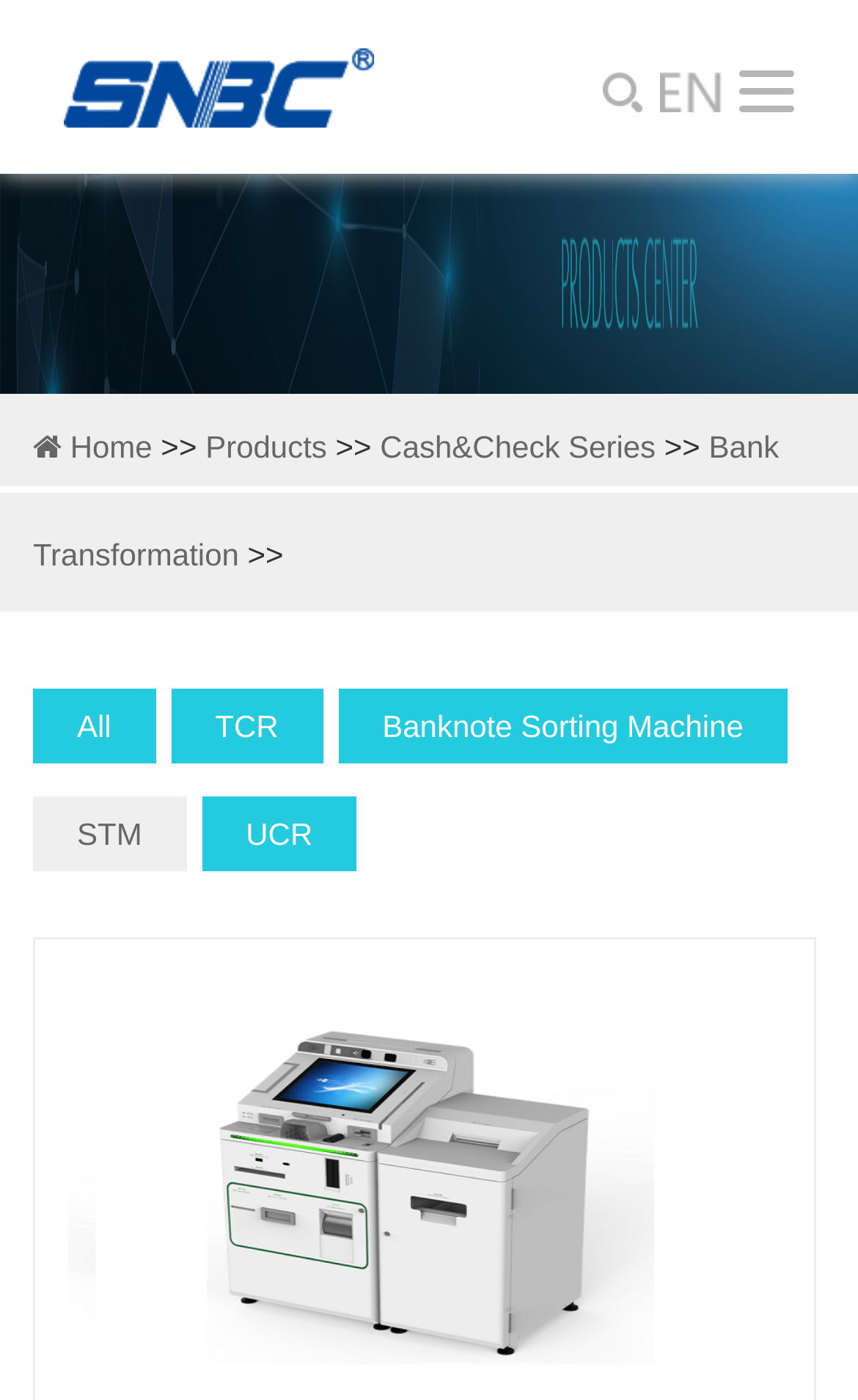Answer the following inquiry with a single word or phrase:
What is the position of the 'STM' link?

Top-left